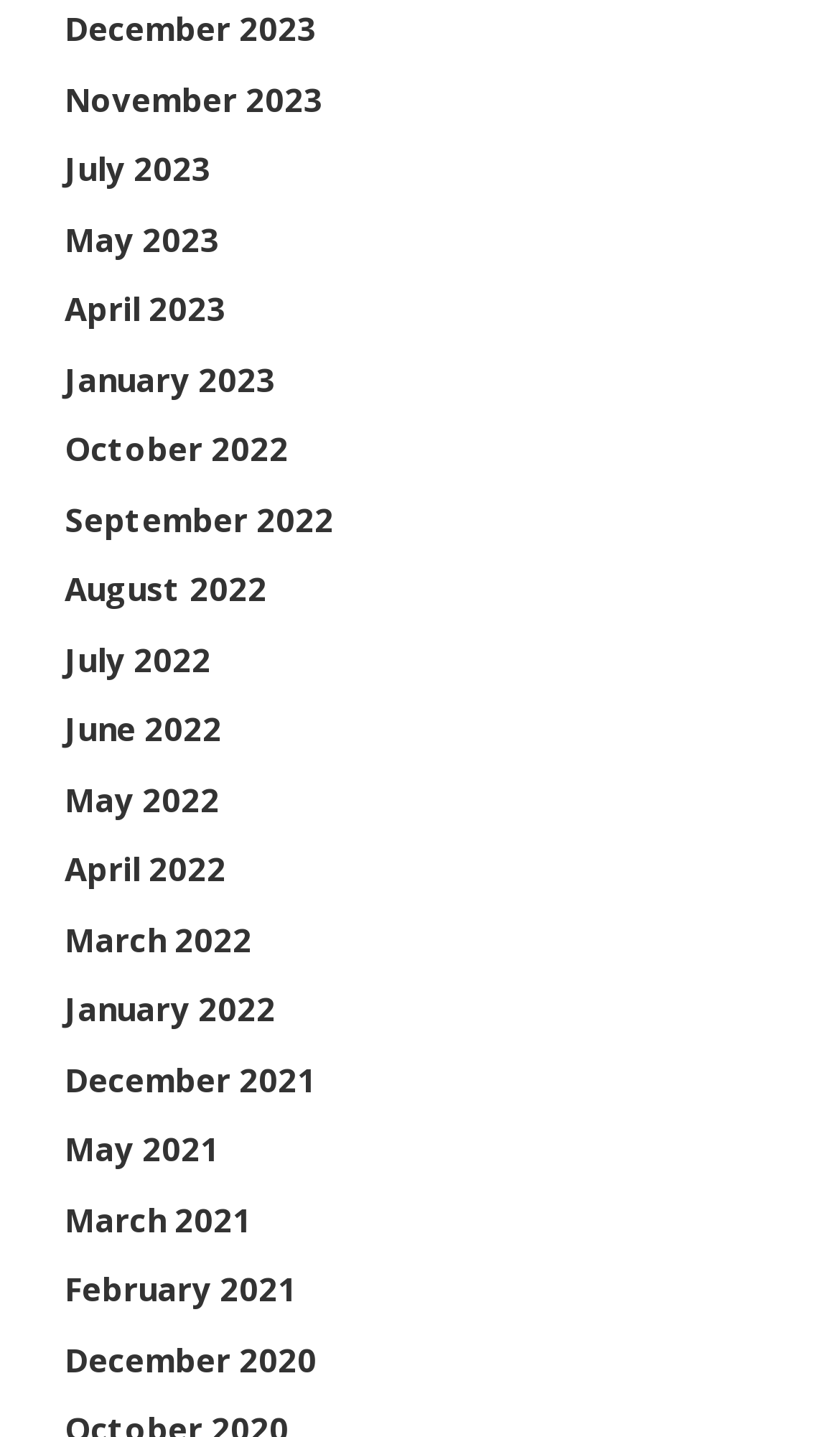Please answer the following question using a single word or phrase: 
Are the months listed in chronological order?

Yes